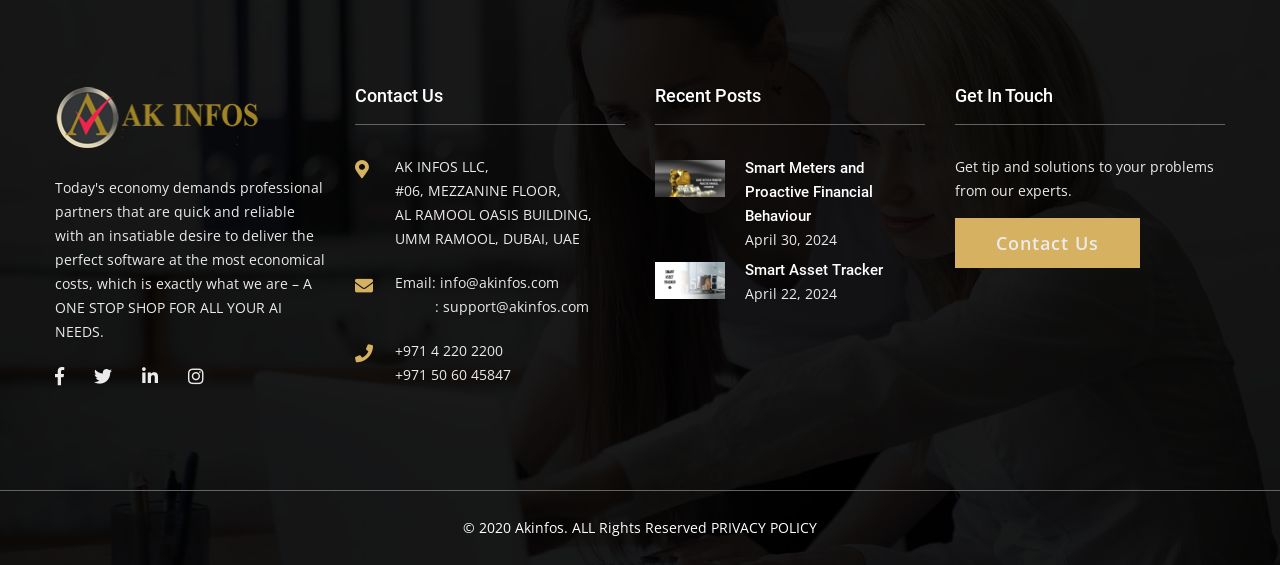Please provide a comprehensive response to the question based on the details in the image: What is the topic of the recent post?

I found the topic of the recent post 'Smart Meters and Proactive Financial Behaviour' in the heading element located at [0.582, 0.276, 0.723, 0.404] which is part of the recent posts section.